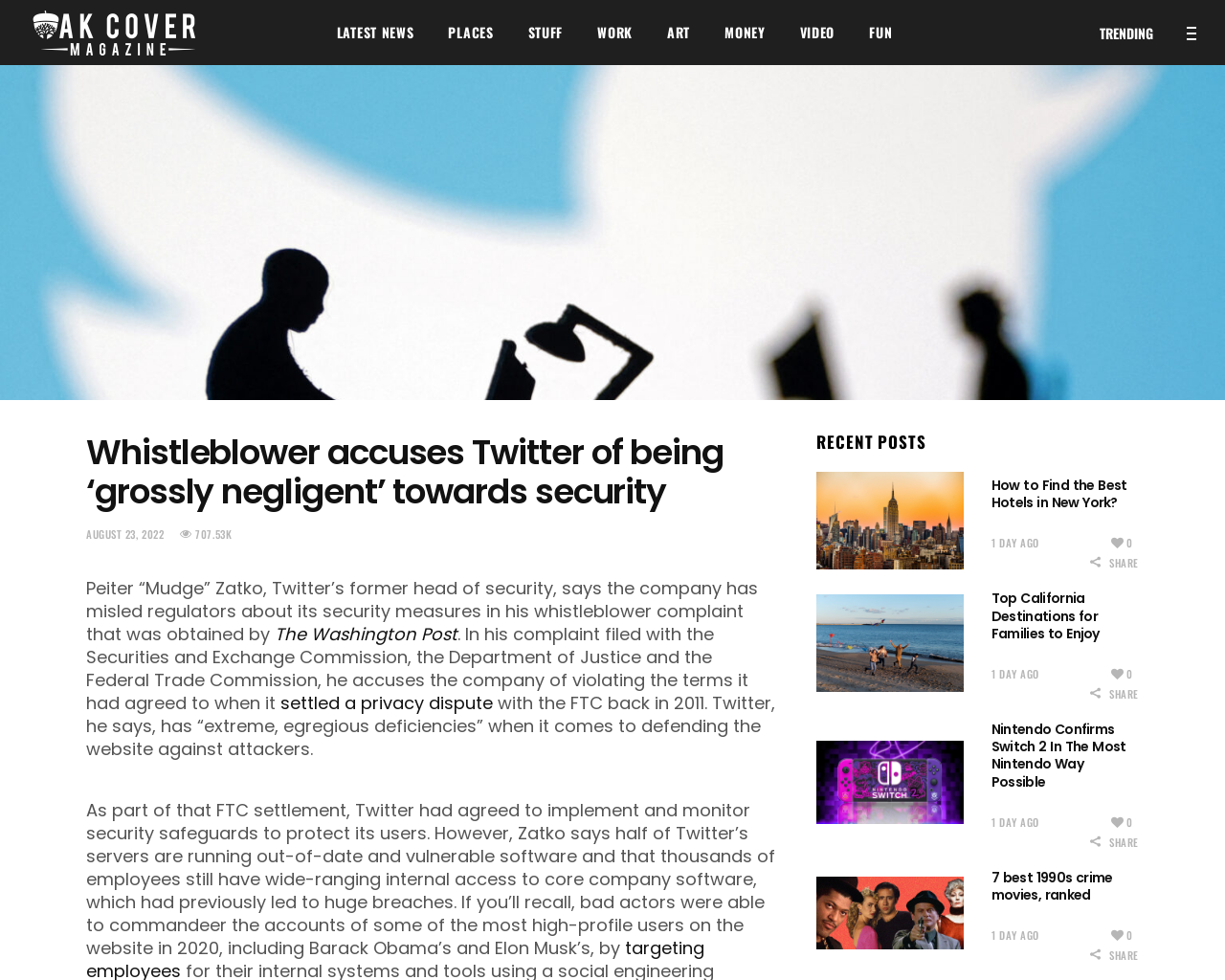Determine the bounding box coordinates of the clickable element necessary to fulfill the instruction: "Click on the logo". Provide the coordinates as four float numbers within the 0 to 1 range, i.e., [left, top, right, bottom].

[0.027, 0.01, 0.159, 0.056]